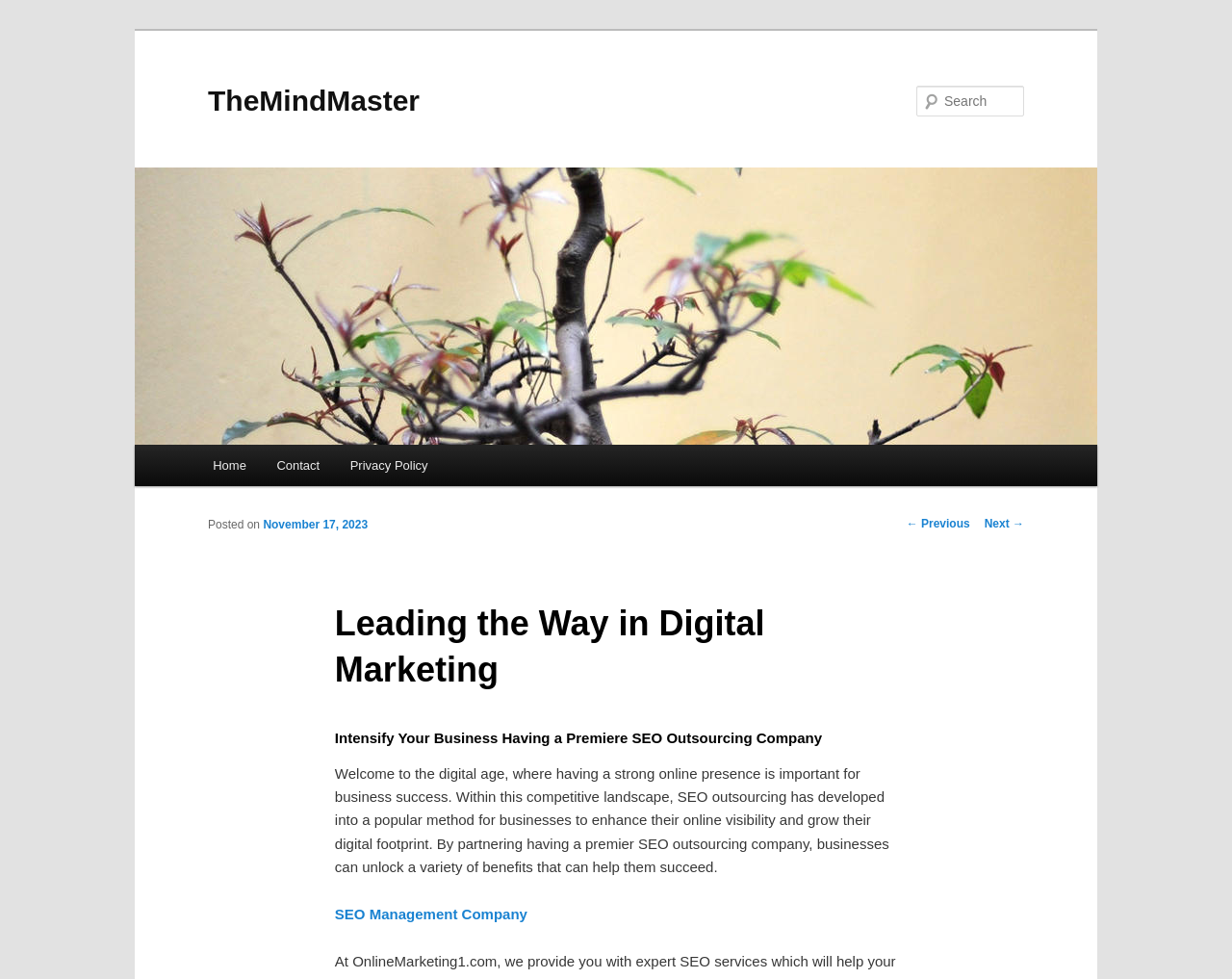Can you find the bounding box coordinates of the area I should click to execute the following instruction: "Learn more about SEO Management Company"?

[0.272, 0.925, 0.428, 0.942]